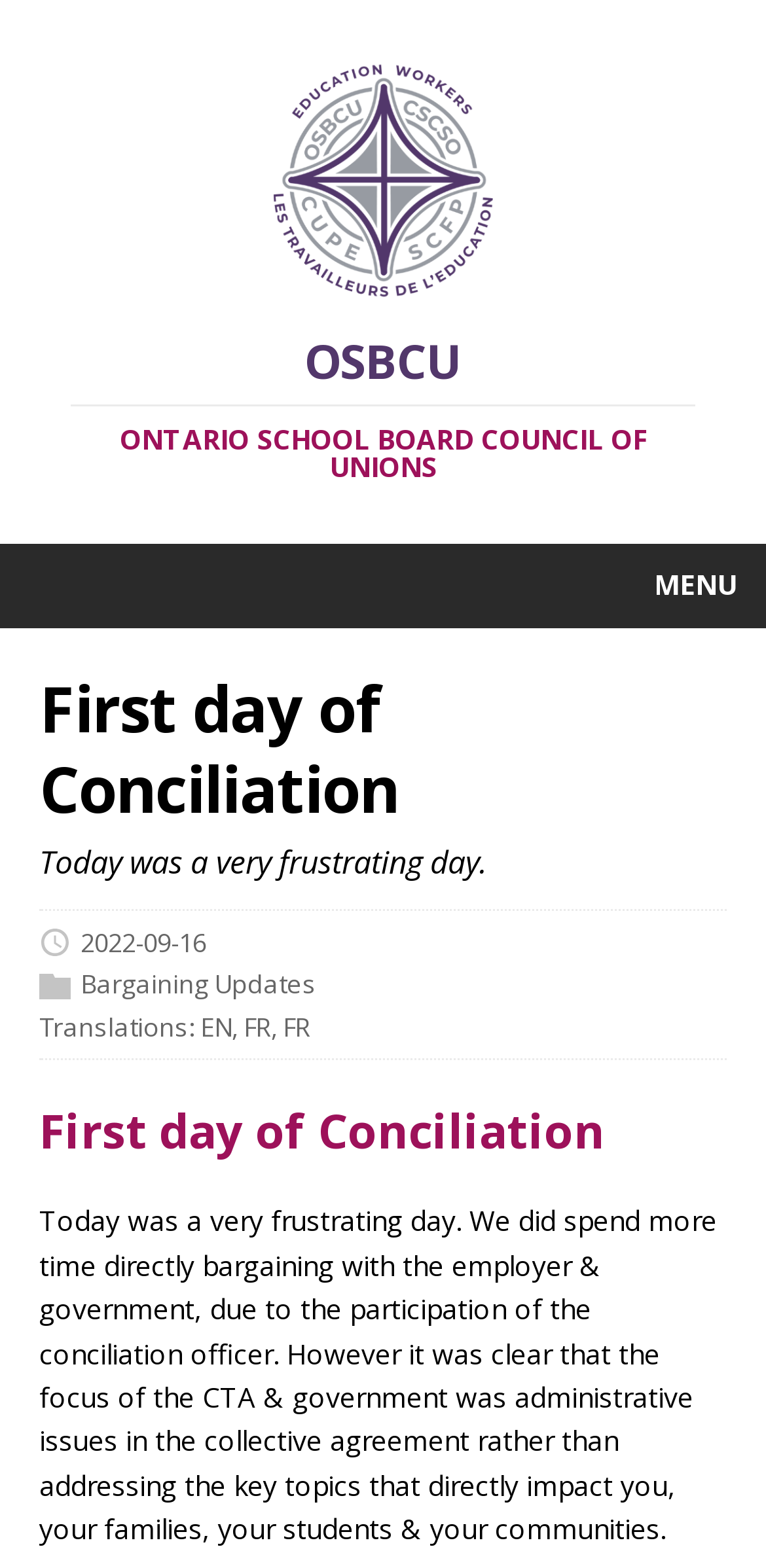Provide a one-word or short-phrase answer to the question:
What is the purpose of the conciliation officer?

To facilitate bargaining